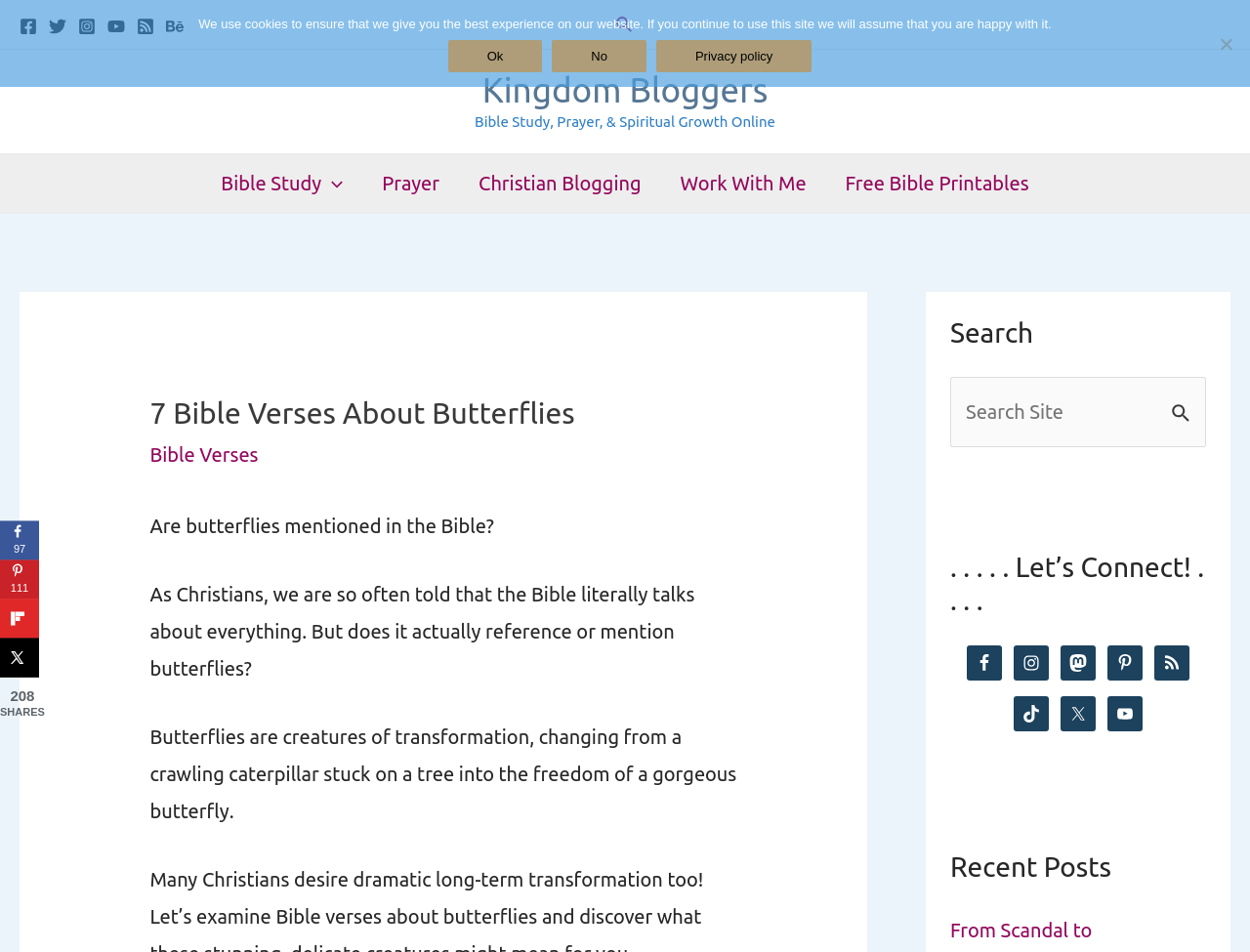Provide a one-word or brief phrase answer to the question:
How many navigation menu items are there?

5